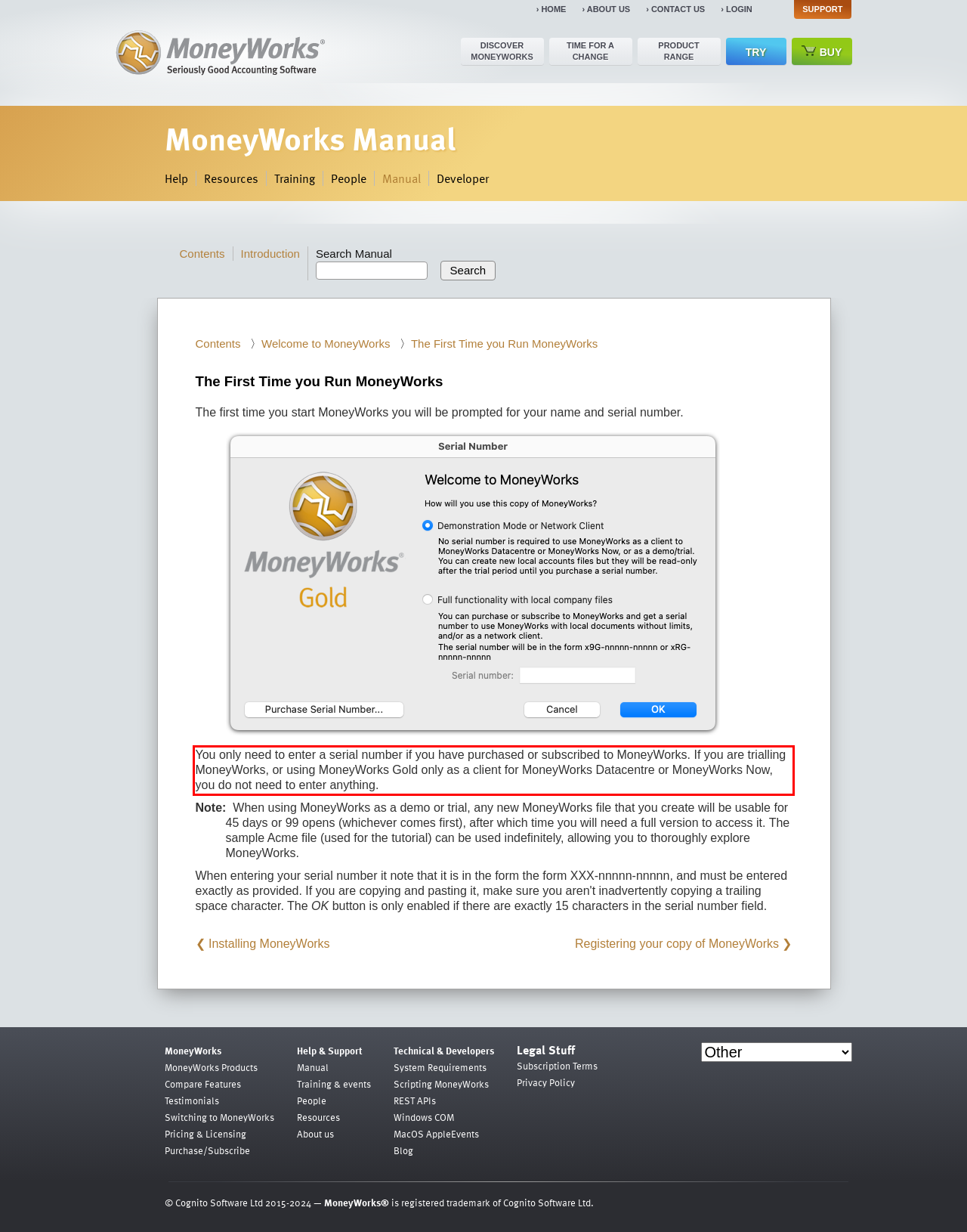Review the webpage screenshot provided, and perform OCR to extract the text from the red bounding box.

You only need to enter a serial number if you have purchased or subscribed to MoneyWorks. If you are trialling MoneyWorks, or using MoneyWorks Gold only as a client for MoneyWorks Datacentre or MoneyWorks Now, you do not need to enter anything.